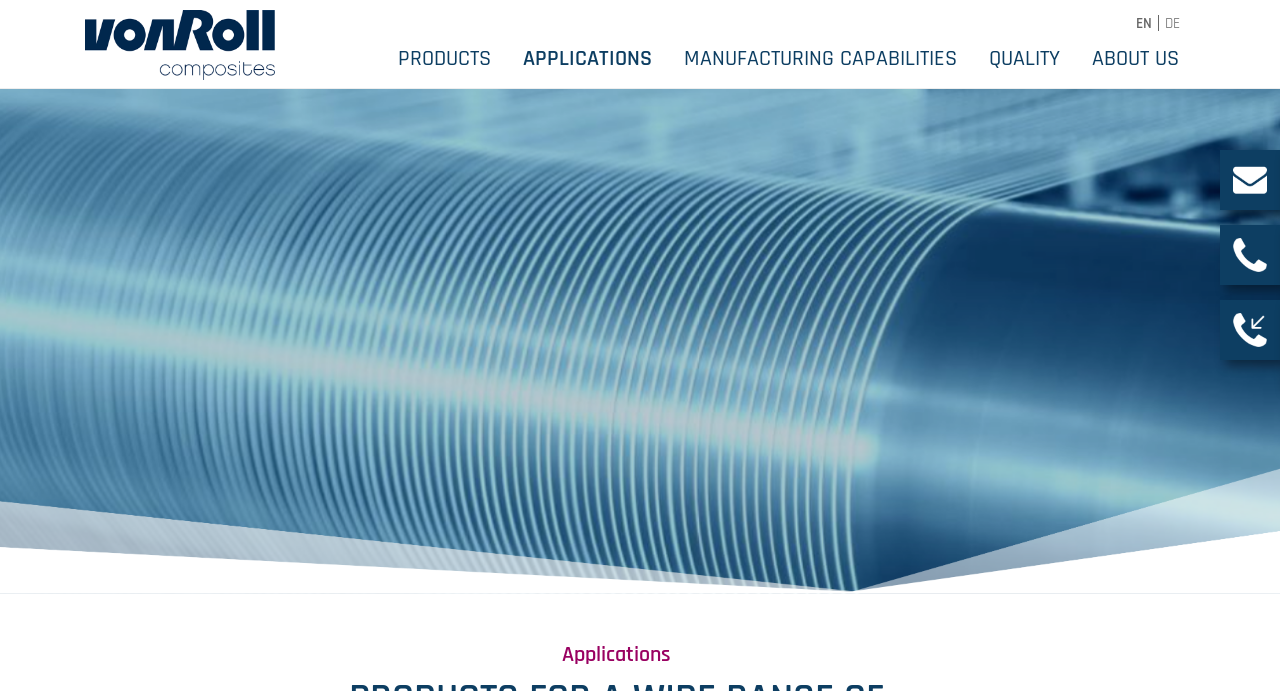What type of content is featured on this webpage?
Provide a comprehensive and detailed answer to the question.

I determined the type of content featured on this webpage by looking at the overall structure and content of the webpage, which suggests that it is focused on industrial applications, particularly those related to composite materials.